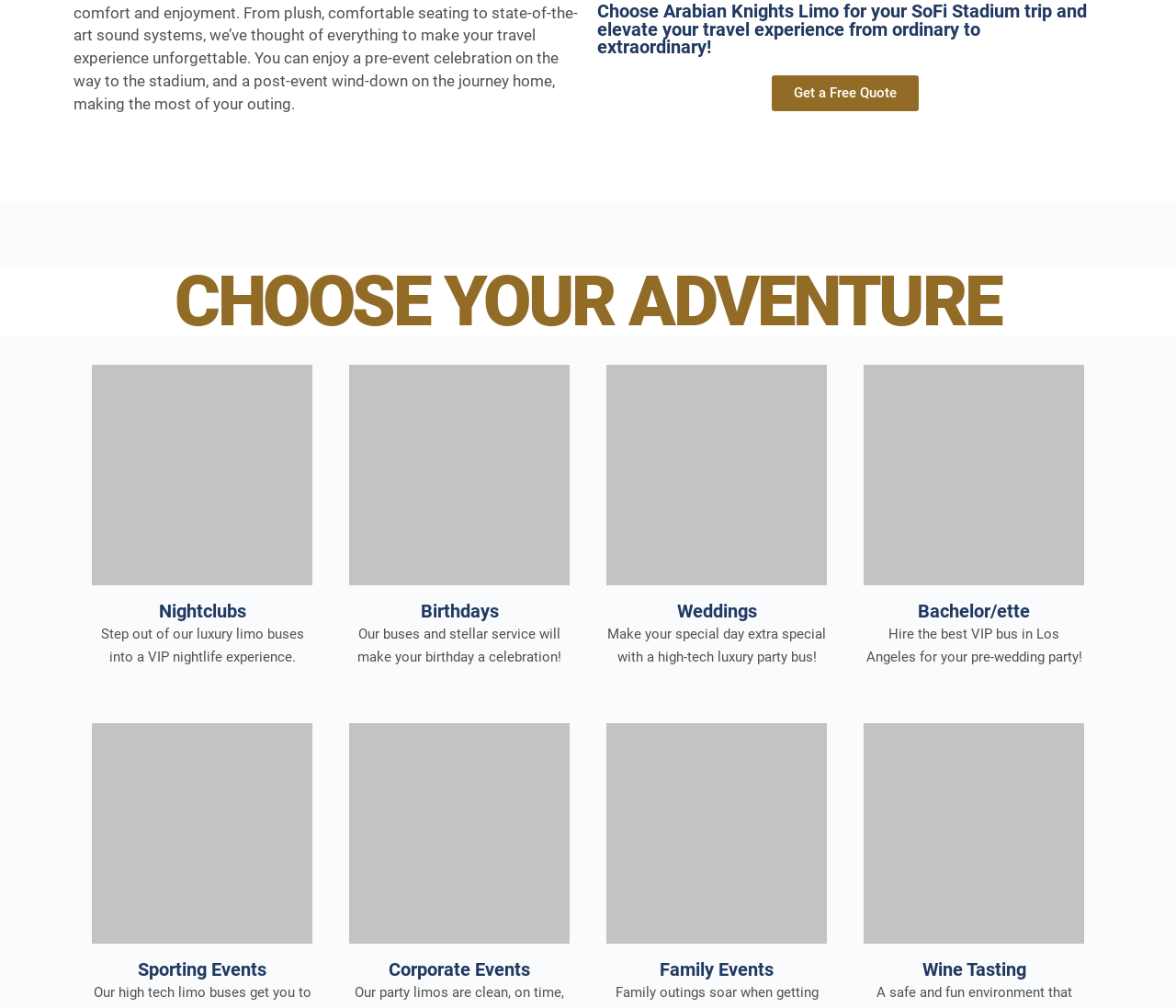Based on the image, provide a detailed response to the question:
What is the main service offered by Arabian Knights Limo?

The main heading on the webpage says 'Choose Arabian Knights Limo for your SoFi Stadium trip and elevate your travel experience from ordinary to extraordinary!' which suggests that the main service offered is luxury limo buses for travel experiences.